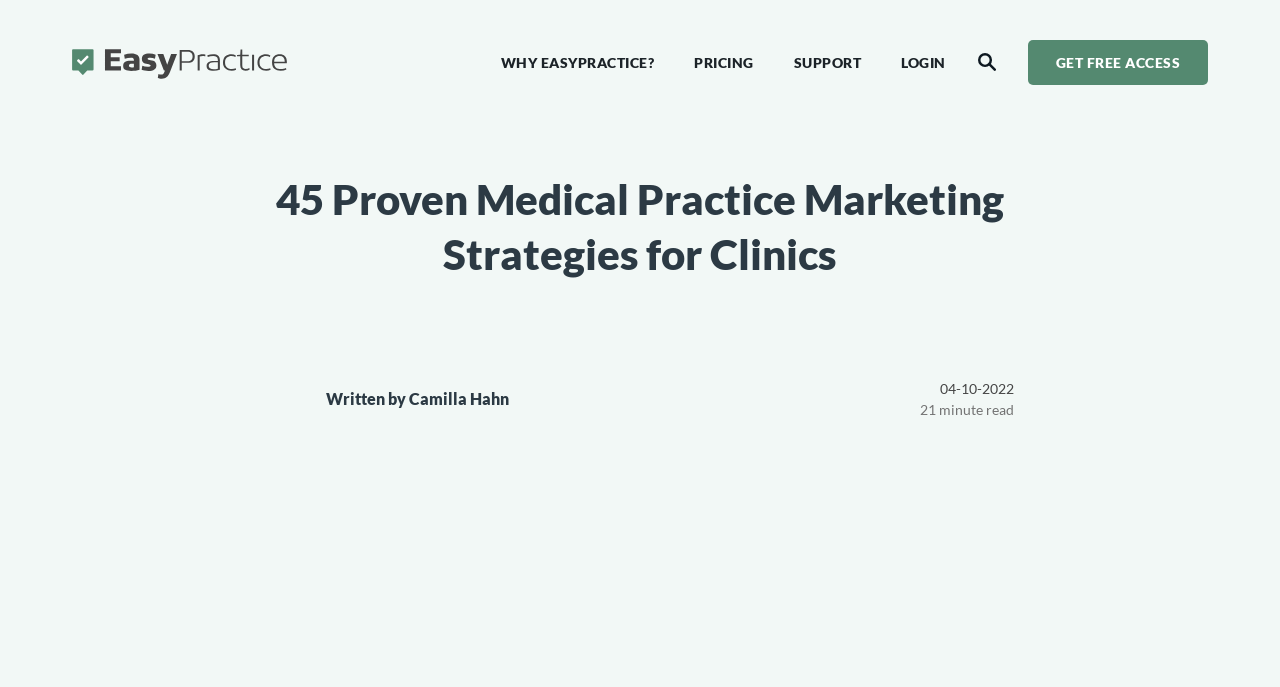Locate the heading on the webpage and return its text.

45 Proven Medical Practice Marketing Strategies for Clinics